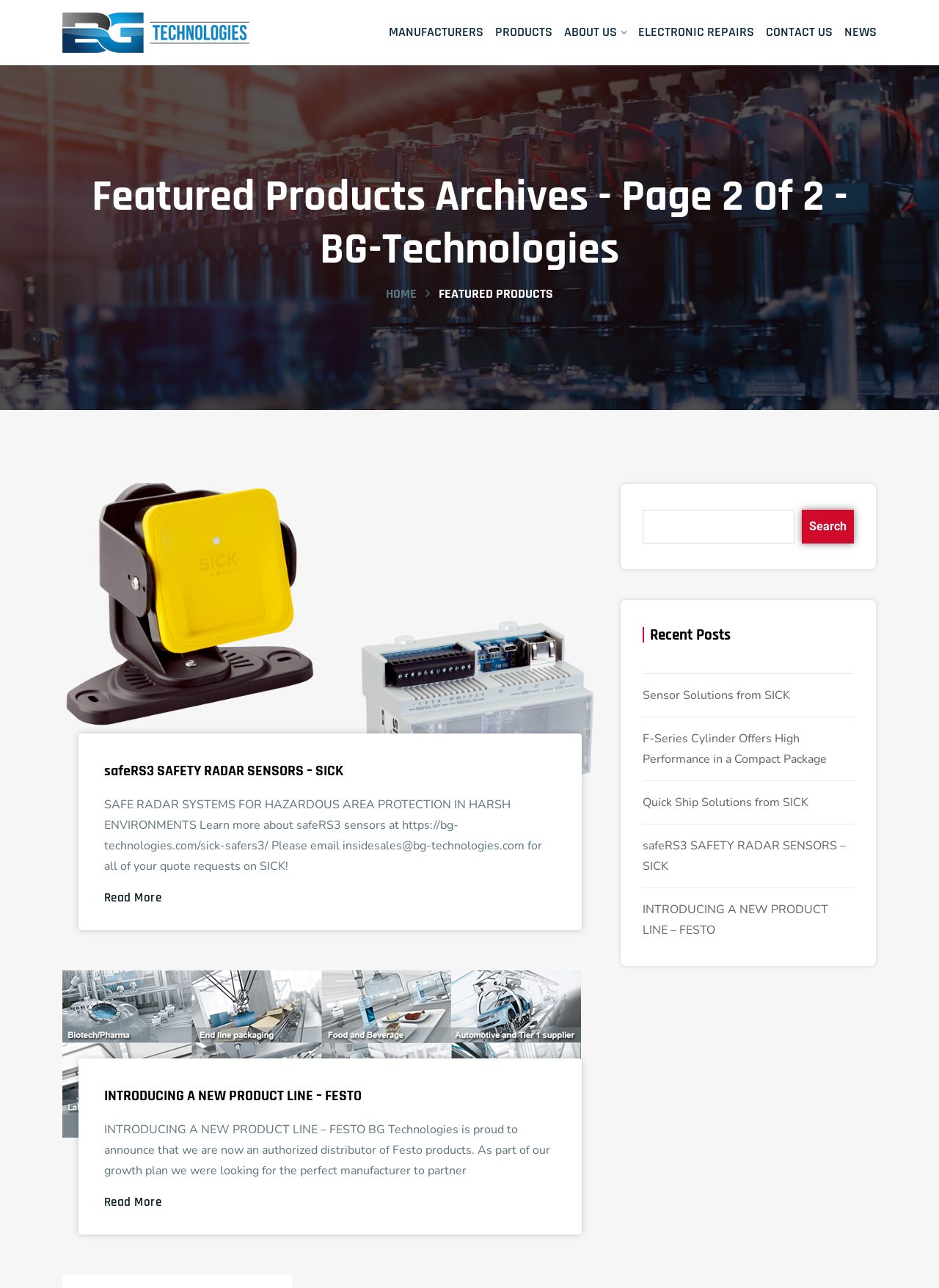Please analyze the image and give a detailed answer to the question:
How many featured products are displayed on this page?

I counted the number of featured product sections on the webpage and found that there are two, each with a heading and a brief description. The first one is about safeRS3 safety radar sensors, and the second one is about a new product line from Festo.